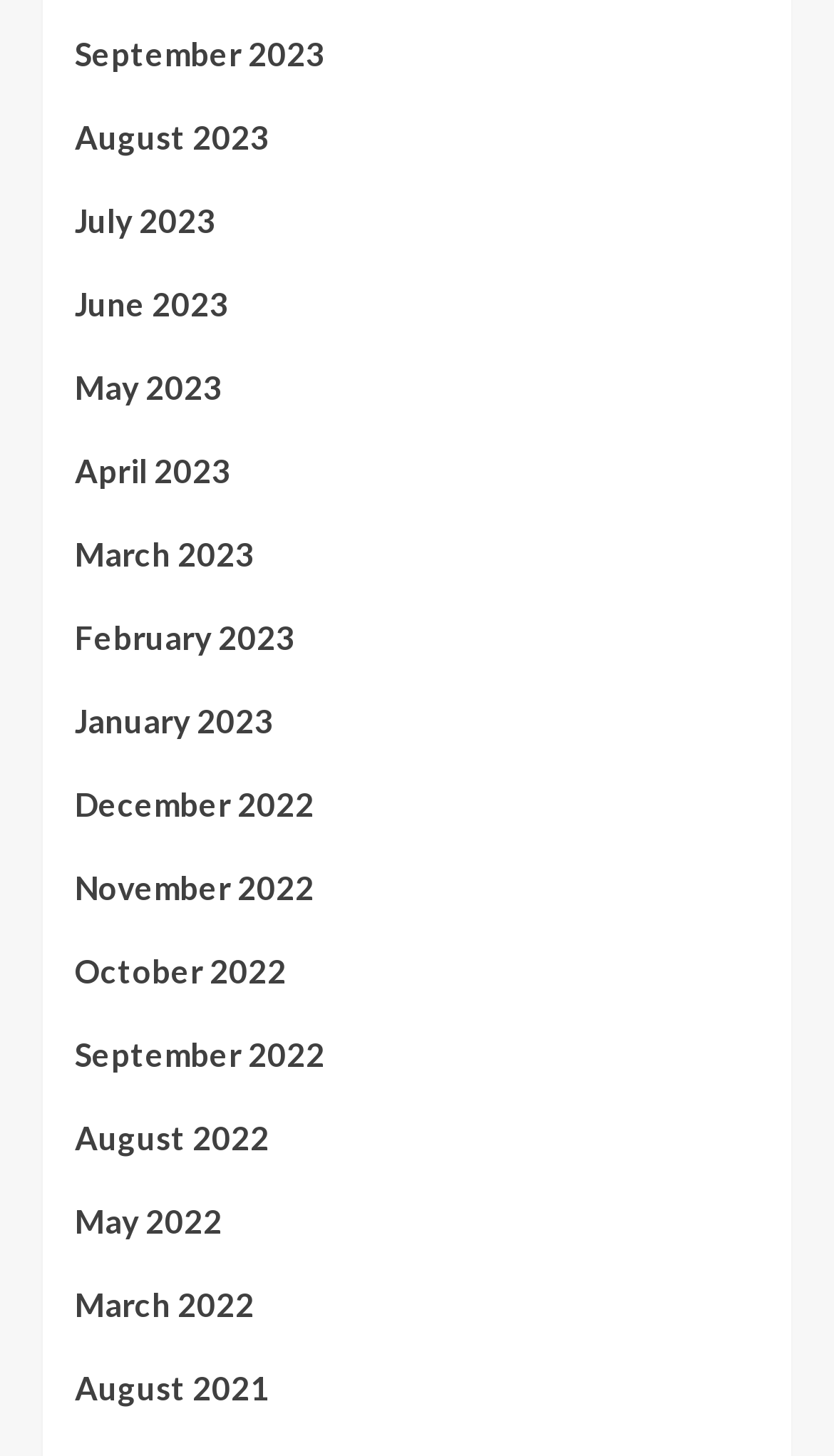Extract the bounding box for the UI element that matches this description: "May 2022".

[0.09, 0.821, 0.91, 0.878]